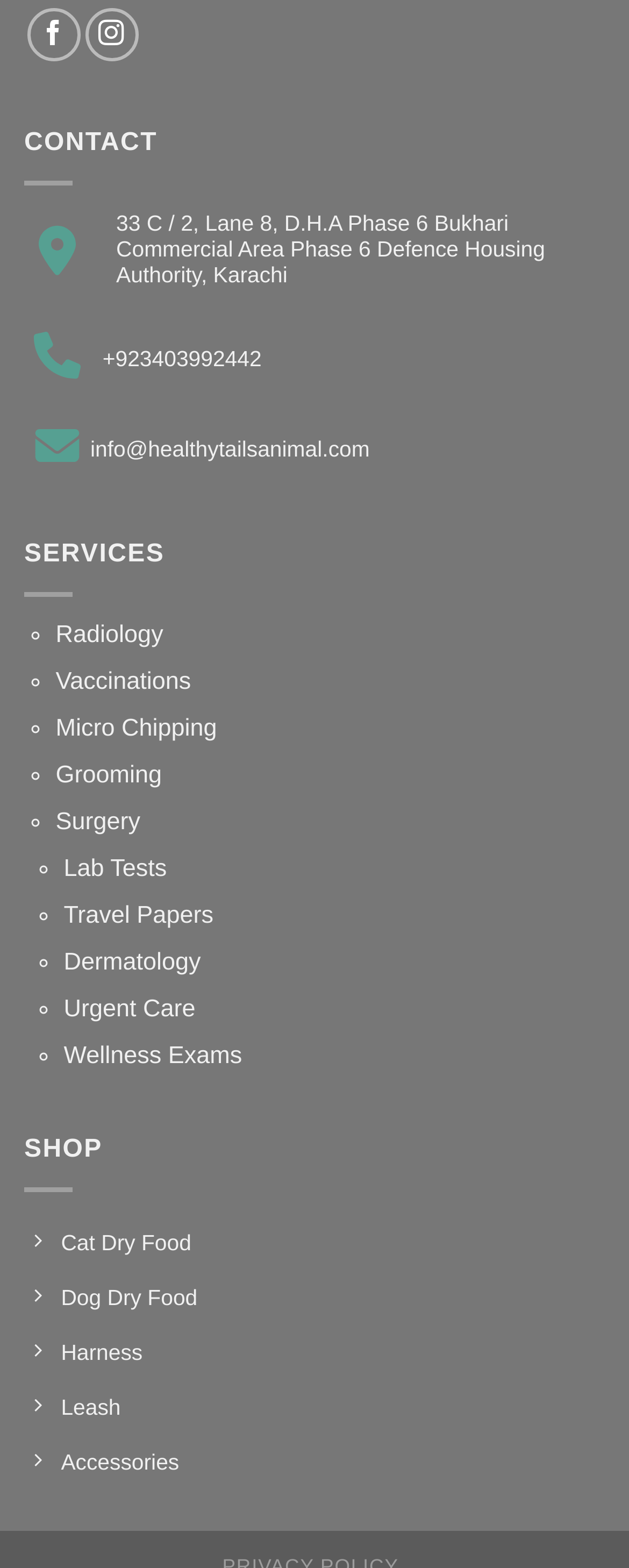Could you indicate the bounding box coordinates of the region to click in order to complete this instruction: "Follow on Facebook".

[0.043, 0.006, 0.127, 0.039]